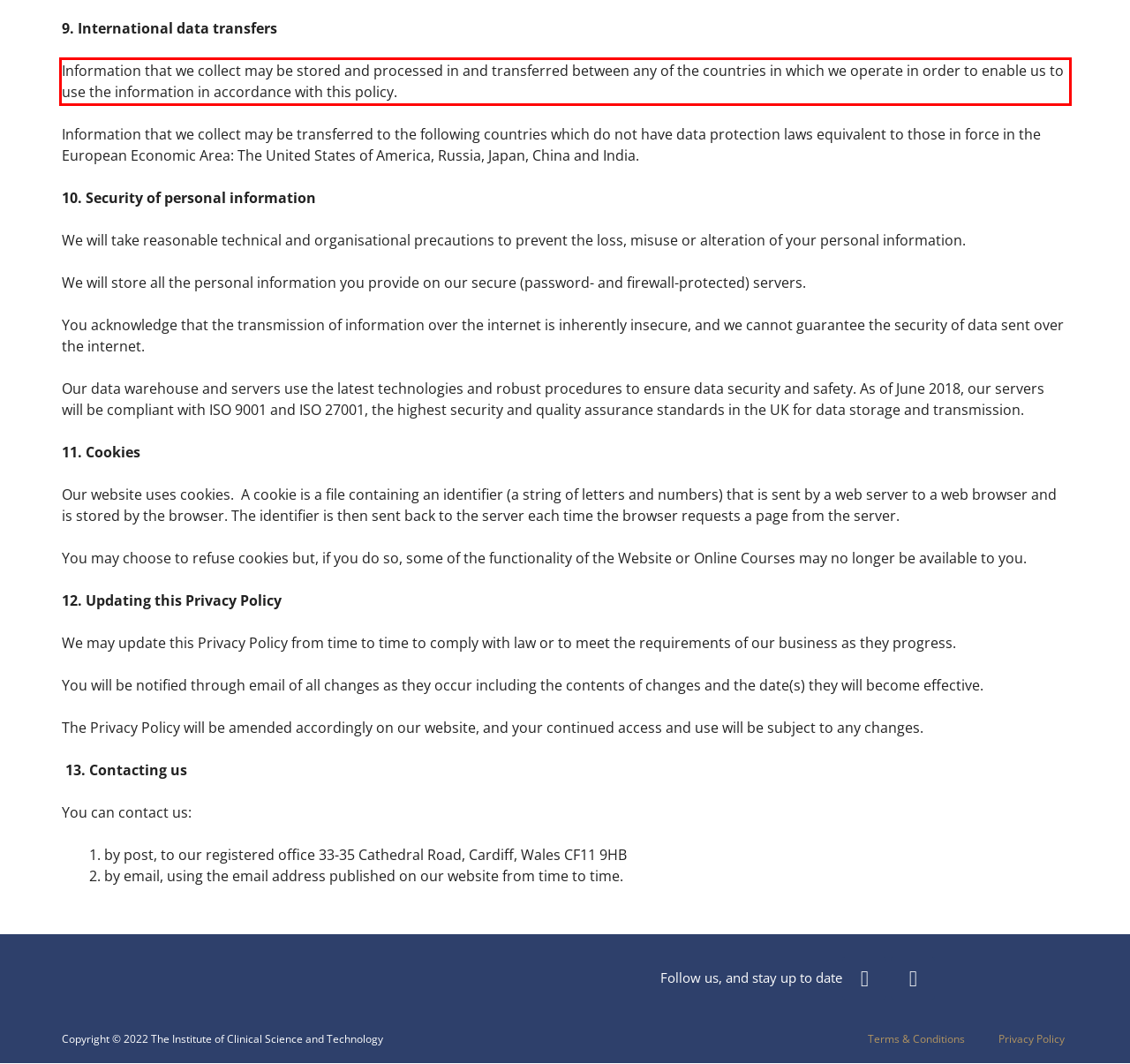You are provided with a screenshot of a webpage that includes a UI element enclosed in a red rectangle. Extract the text content inside this red rectangle.

Information that we collect may be stored and processed in and transferred between any of the countries in which we operate in order to enable us to use the information in accordance with this policy.